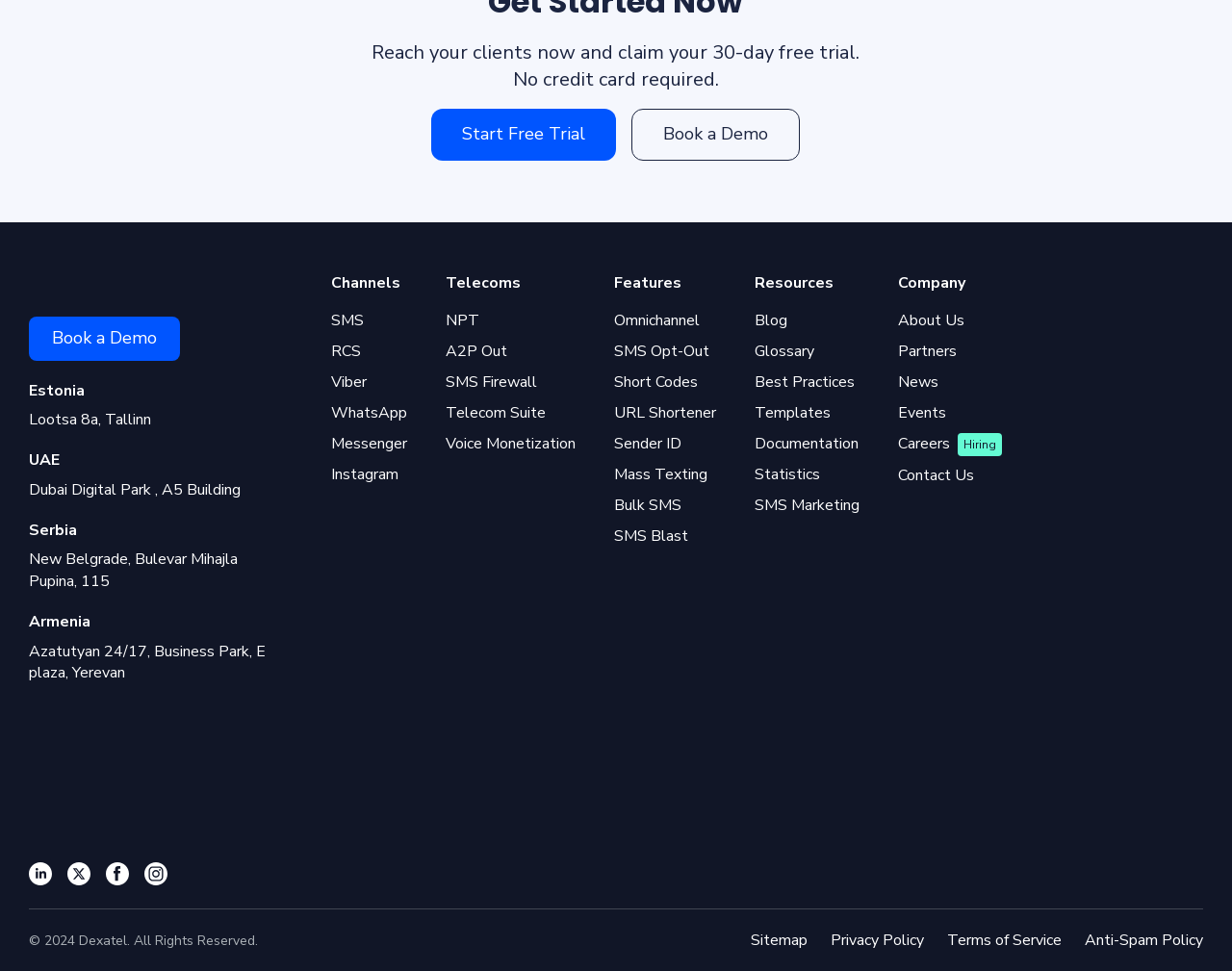What types of communication channels are supported by the company?
Please answer the question as detailed as possible.

The webpage lists various communication channels, including SMS, RCS, Viber, WhatsApp, Messenger, and Instagram, under the 'Channels' section, indicating that the company supports these channels for its services.